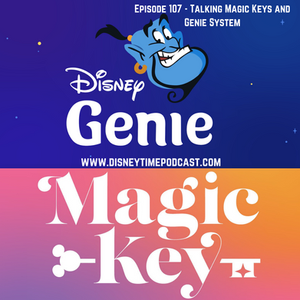Refer to the screenshot and answer the following question in detail:
What is the focus of the podcast episode?

The focus of the podcast episode is obtained by understanding the context of the image, which is designed for episode 107 of the podcast, and the topics of the Genie system and Magic Keys are the main subjects of discussion.